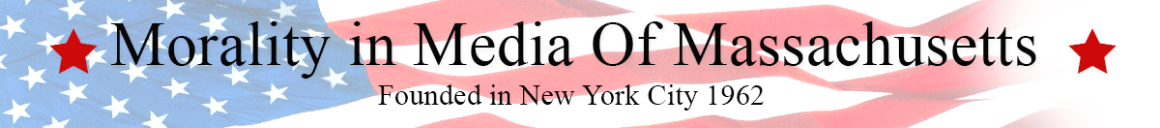Where was Morality in Media founded?
Look at the image and answer the question using a single word or phrase.

New York City